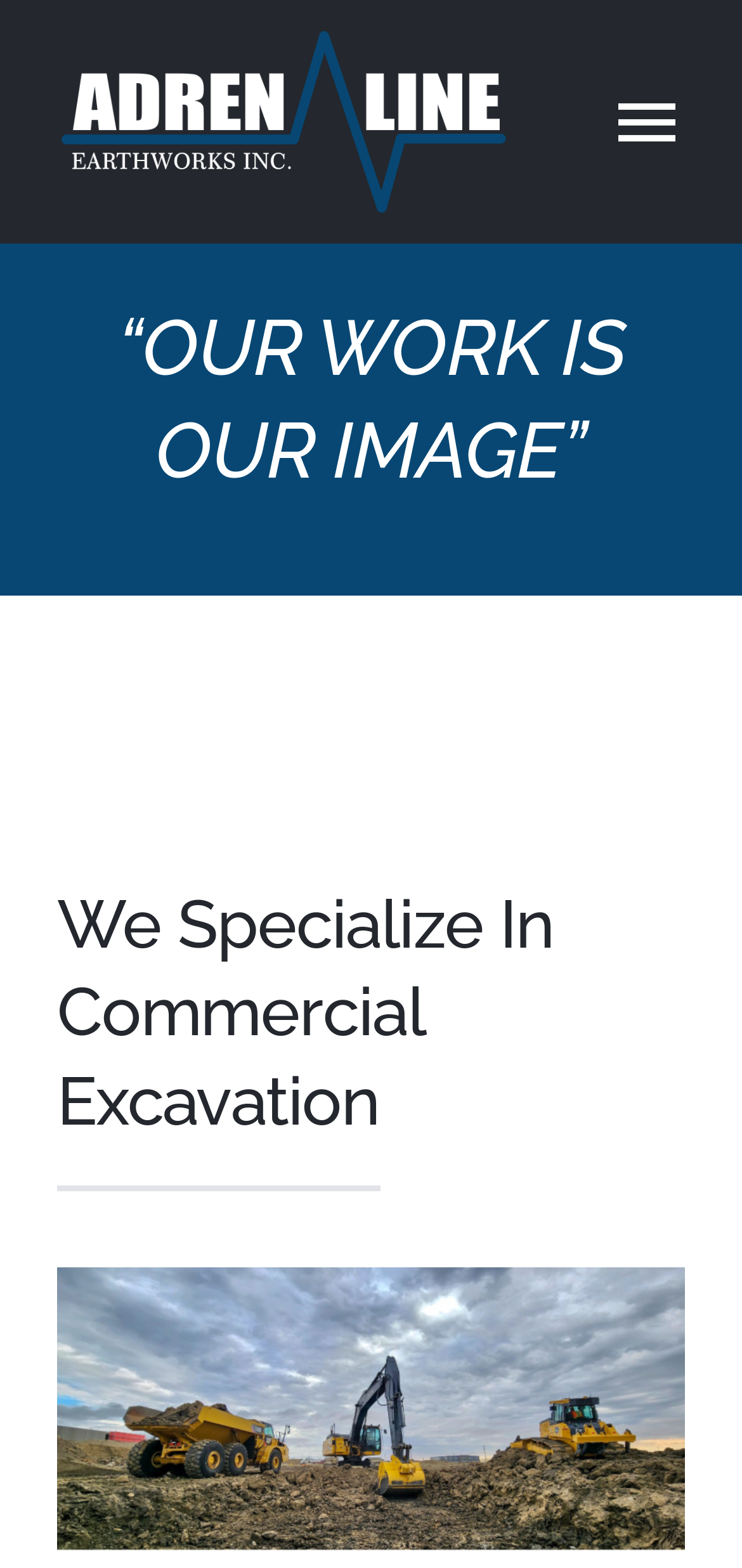What is the main service provided by the company?
Answer the question with a single word or phrase by looking at the picture.

Commercial Excavation